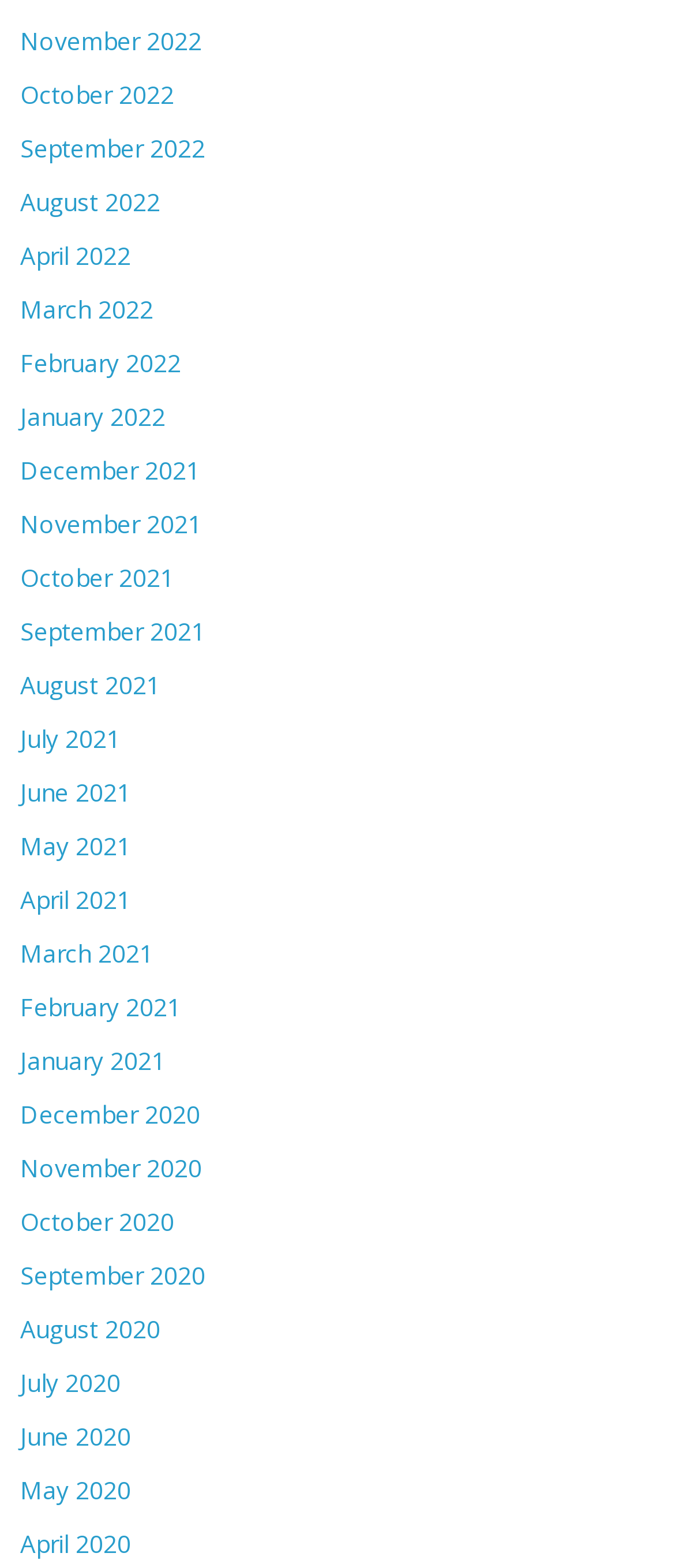Kindly provide the bounding box coordinates of the section you need to click on to fulfill the given instruction: "View November 2022".

[0.03, 0.016, 0.299, 0.037]